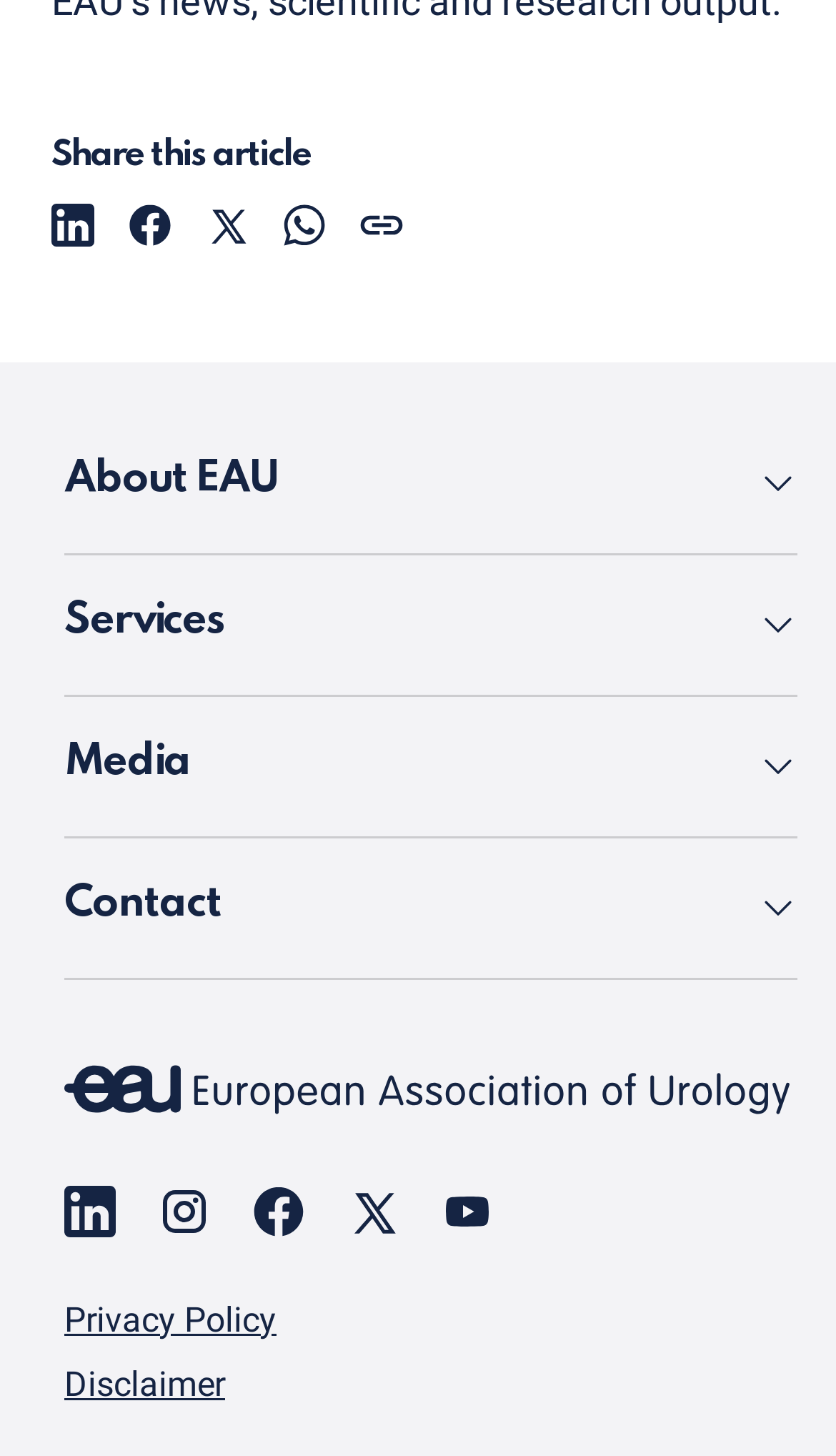What is the last item in the footer section?
Answer the question with a single word or phrase, referring to the image.

Disclaimer